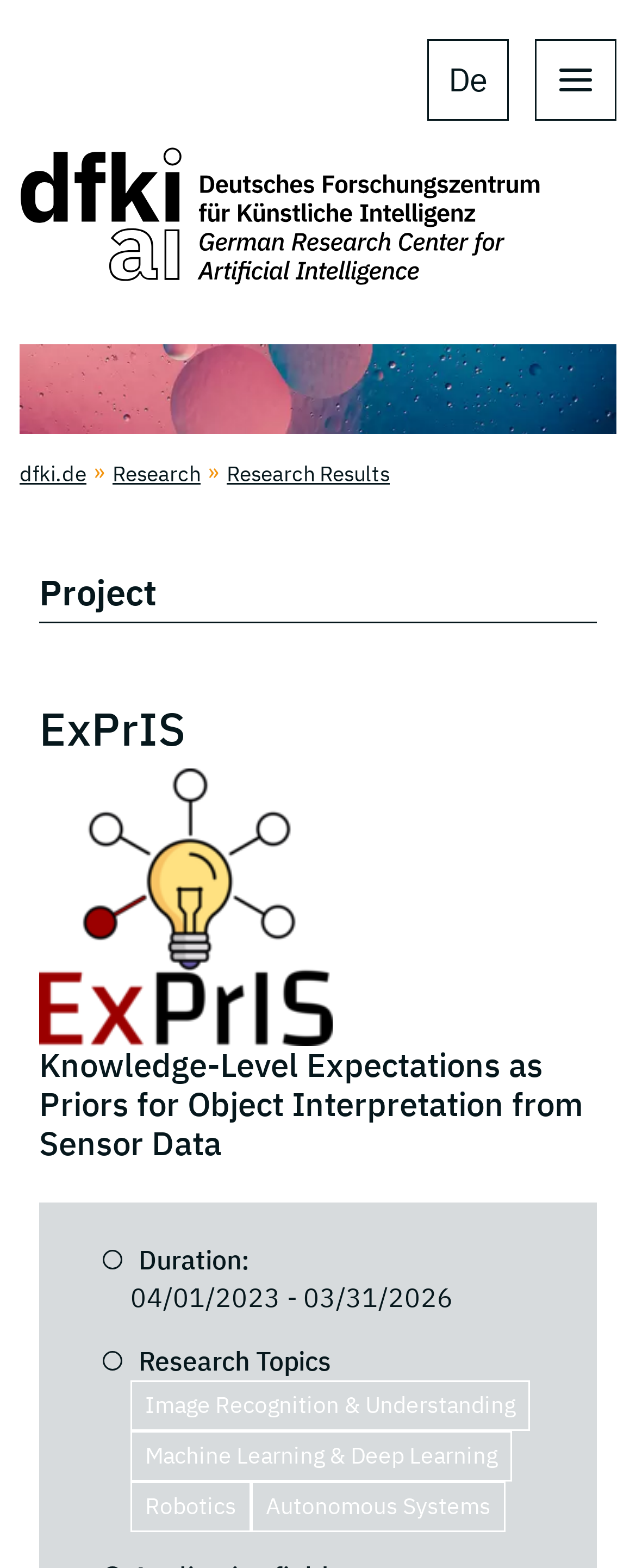Determine the bounding box coordinates for the clickable element to execute this instruction: "go to Research Results". Provide the coordinates as four float numbers between 0 and 1, i.e., [left, top, right, bottom].

[0.356, 0.293, 0.613, 0.311]